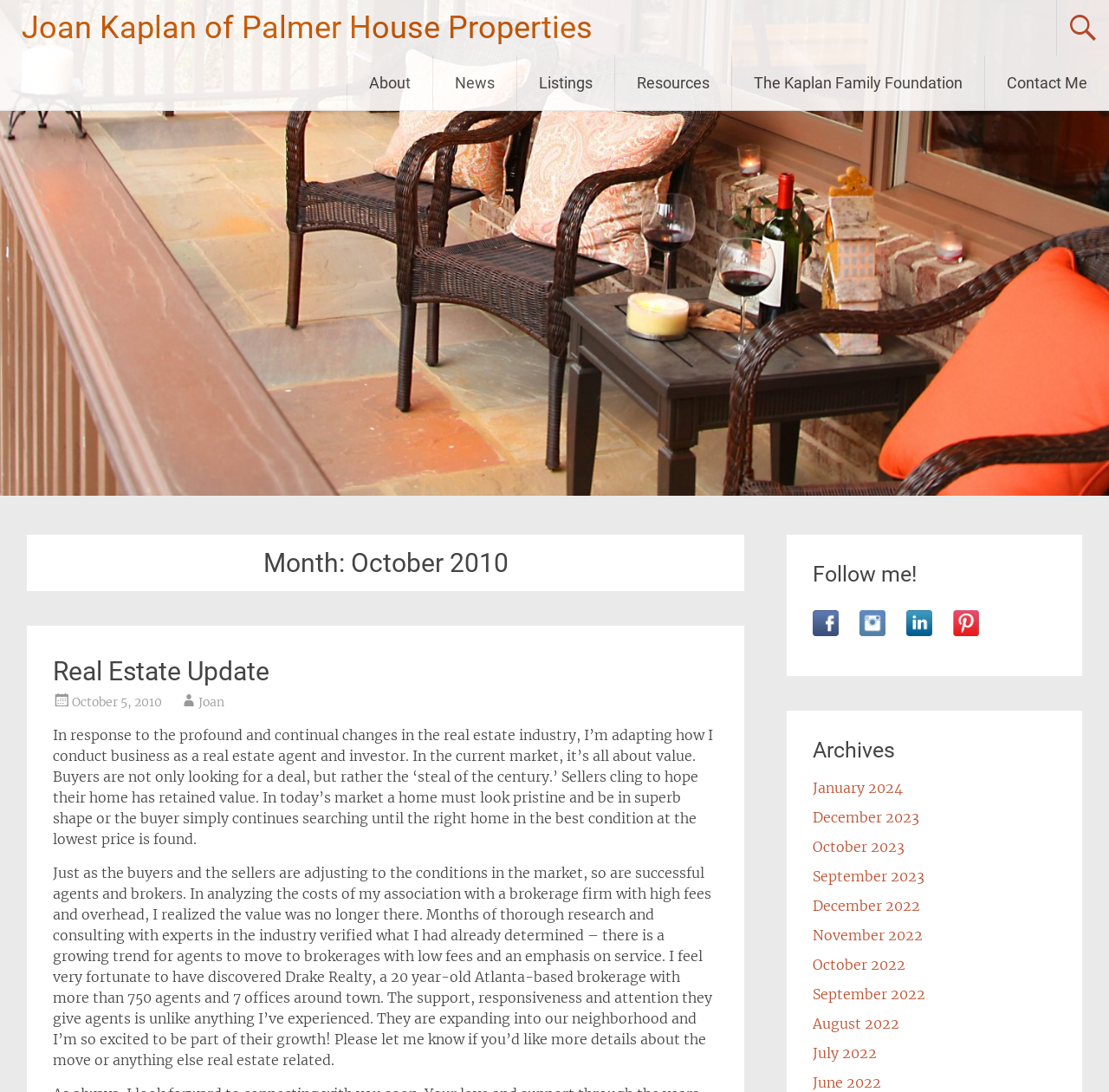Please identify the bounding box coordinates of the area that needs to be clicked to fulfill the following instruction: "Read the 'Real Estate Update' article."

[0.048, 0.601, 0.243, 0.628]